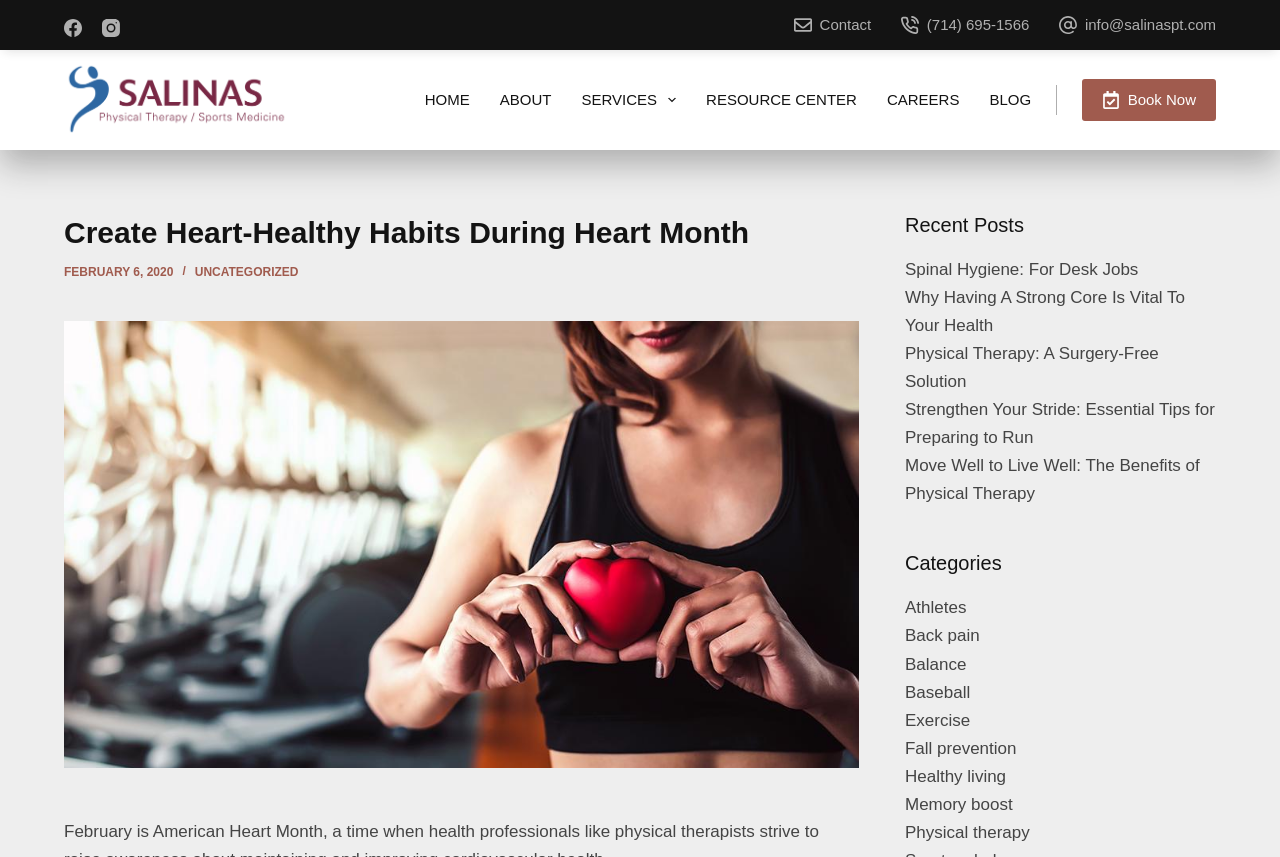How many menu items are available in the main navigation menu?
Refer to the image and respond with a one-word or short-phrase answer.

7